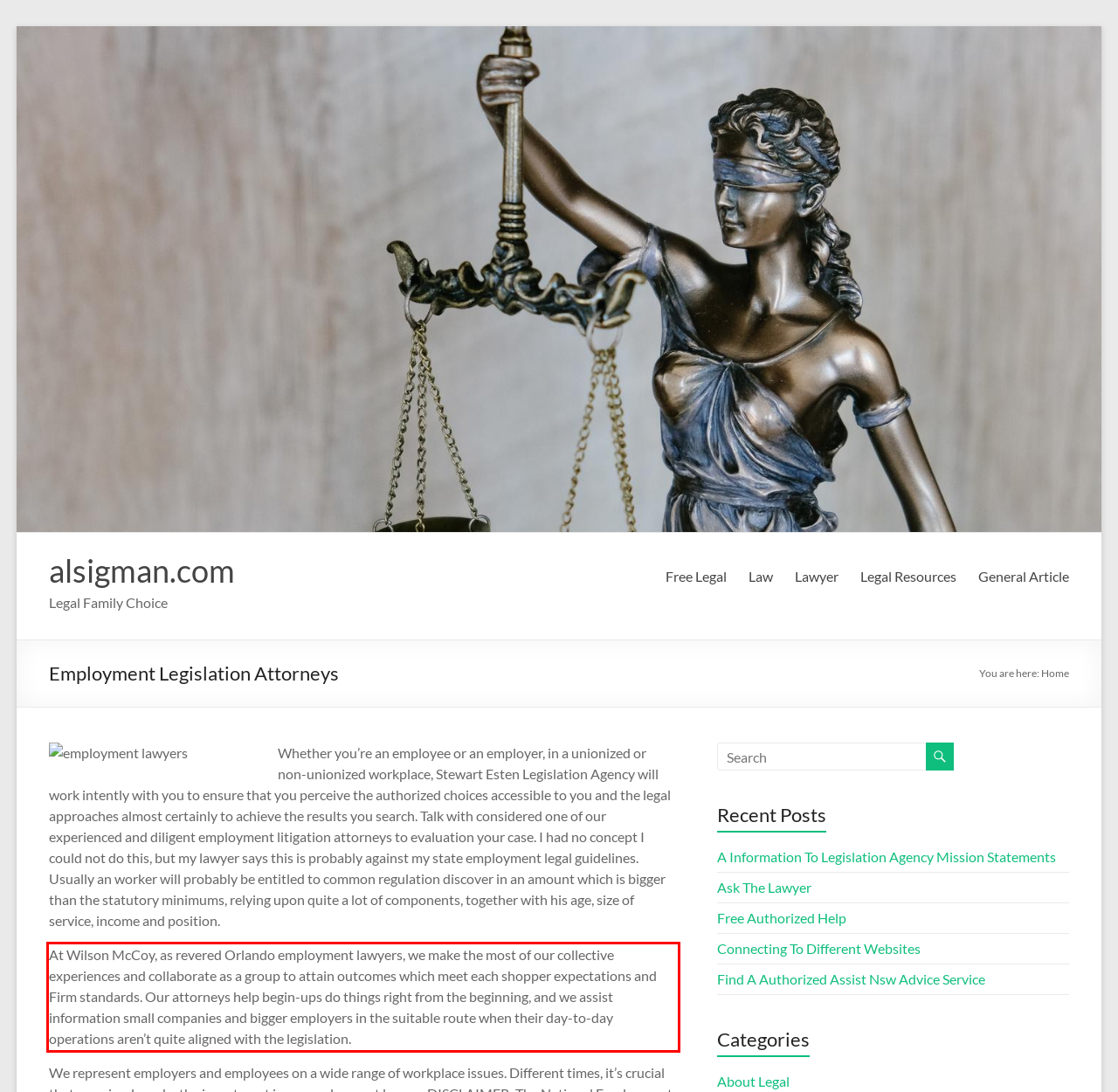Please look at the screenshot provided and find the red bounding box. Extract the text content contained within this bounding box.

At Wilson McCoy, as revered Orlando employment lawyers, we make the most of our collective experiences and collaborate as a group to attain outcomes which meet each shopper expectations and Firm standards. Our attorneys help begin-ups do things right from the beginning, and we assist information small companies and bigger employers in the suitable route when their day-to-day operations aren’t quite aligned with the legislation.